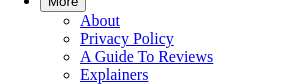Who is the target audience for this guide?
Please provide an in-depth and detailed response to the question.

The guide appears to be designed for gamers seeking comprehensive insights into maximizing their in-game herb collection, suggesting that the target audience is gamers who play New World and want to improve their gameplay experience.